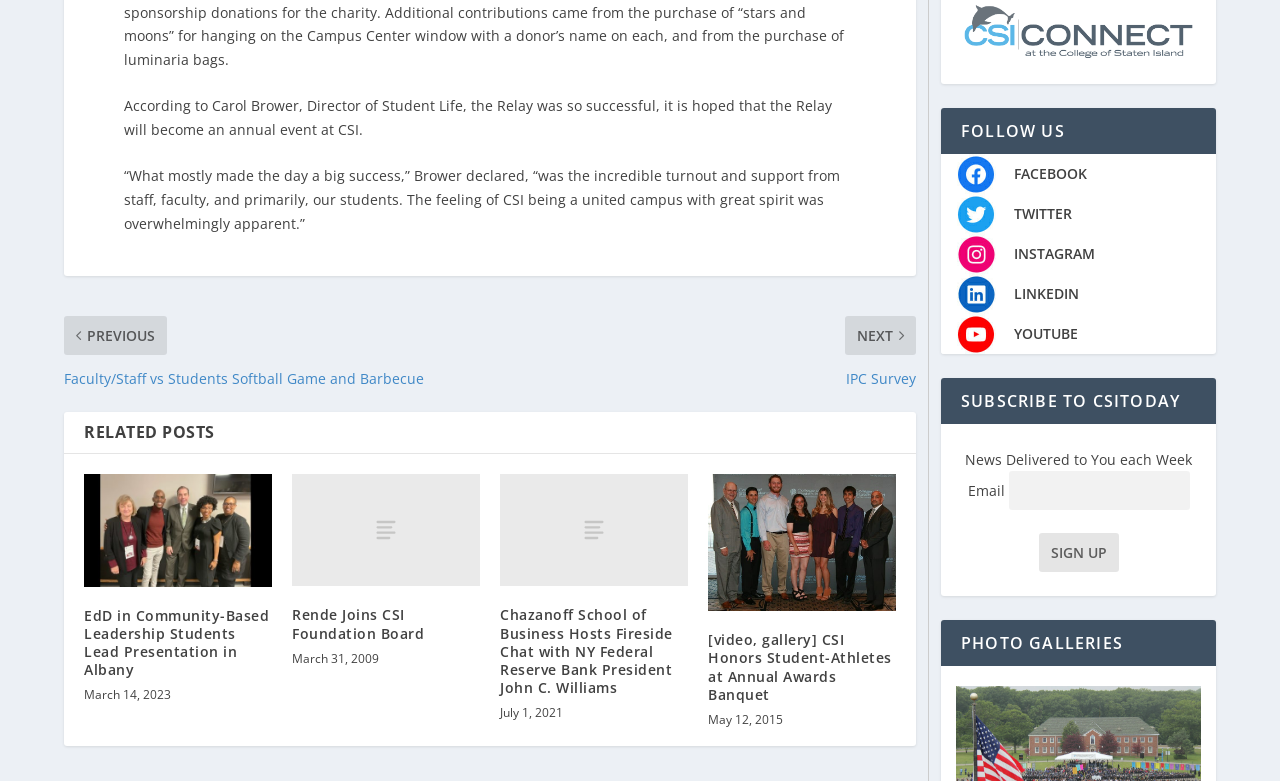Please respond in a single word or phrase: 
What is the title of the first related post?

EdD in Community-Based Leadership Students Lead Presentation in Albany